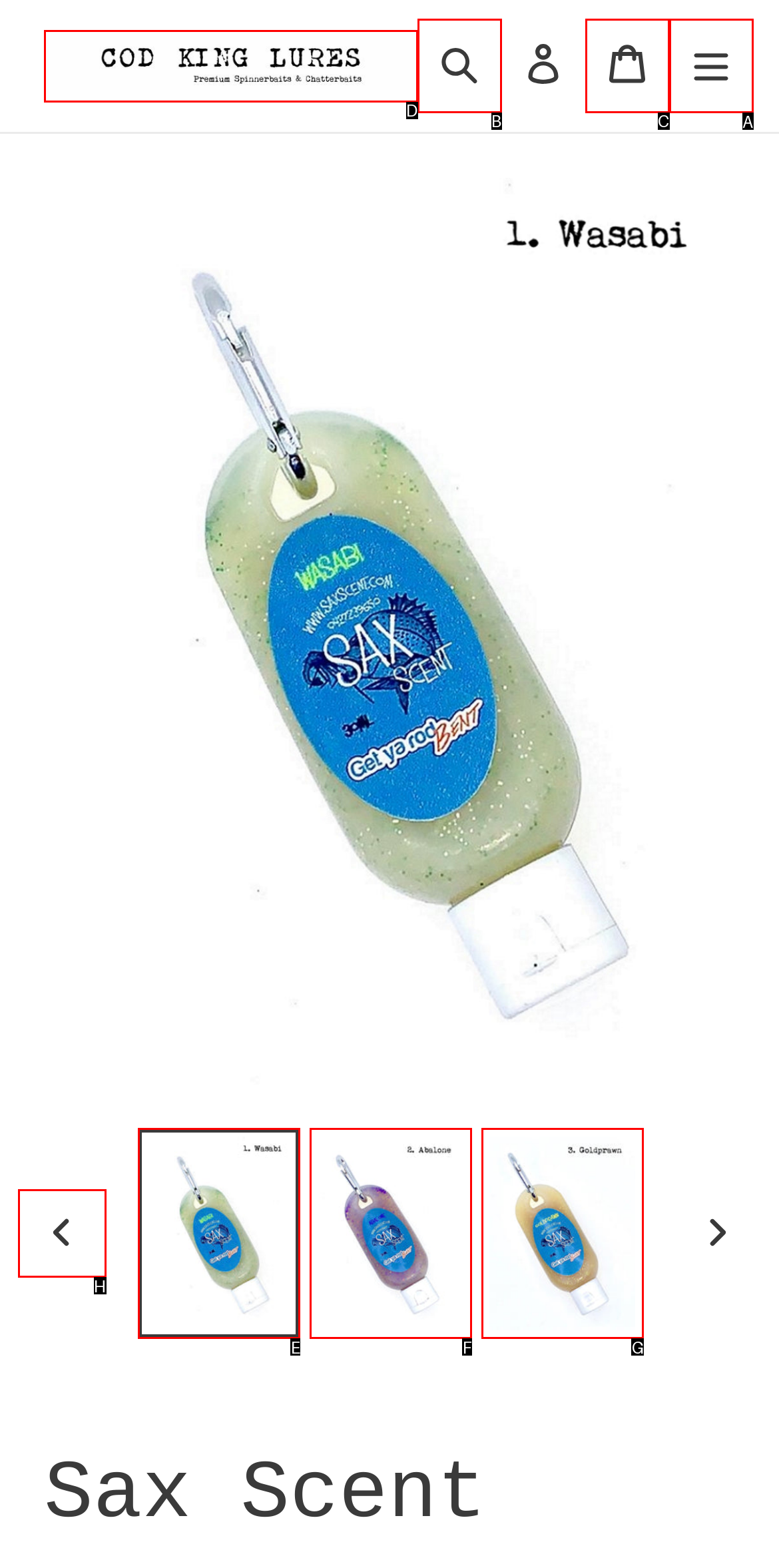Identify the correct option to click in order to complete this task: Open the menu
Answer with the letter of the chosen option directly.

A